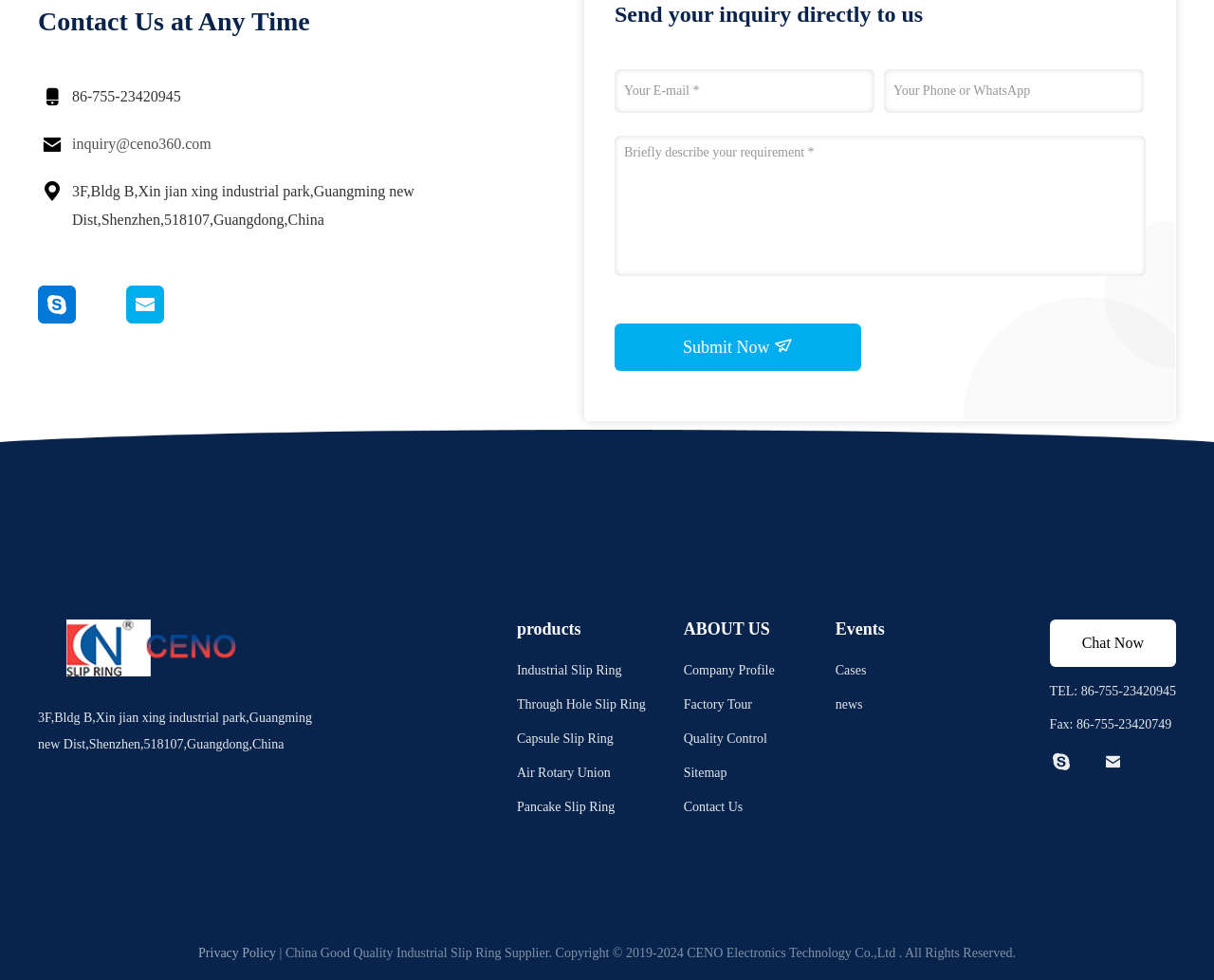Please determine the bounding box coordinates of the section I need to click to accomplish this instruction: "Click the 'Contact Us' link".

[0.563, 0.811, 0.657, 0.836]